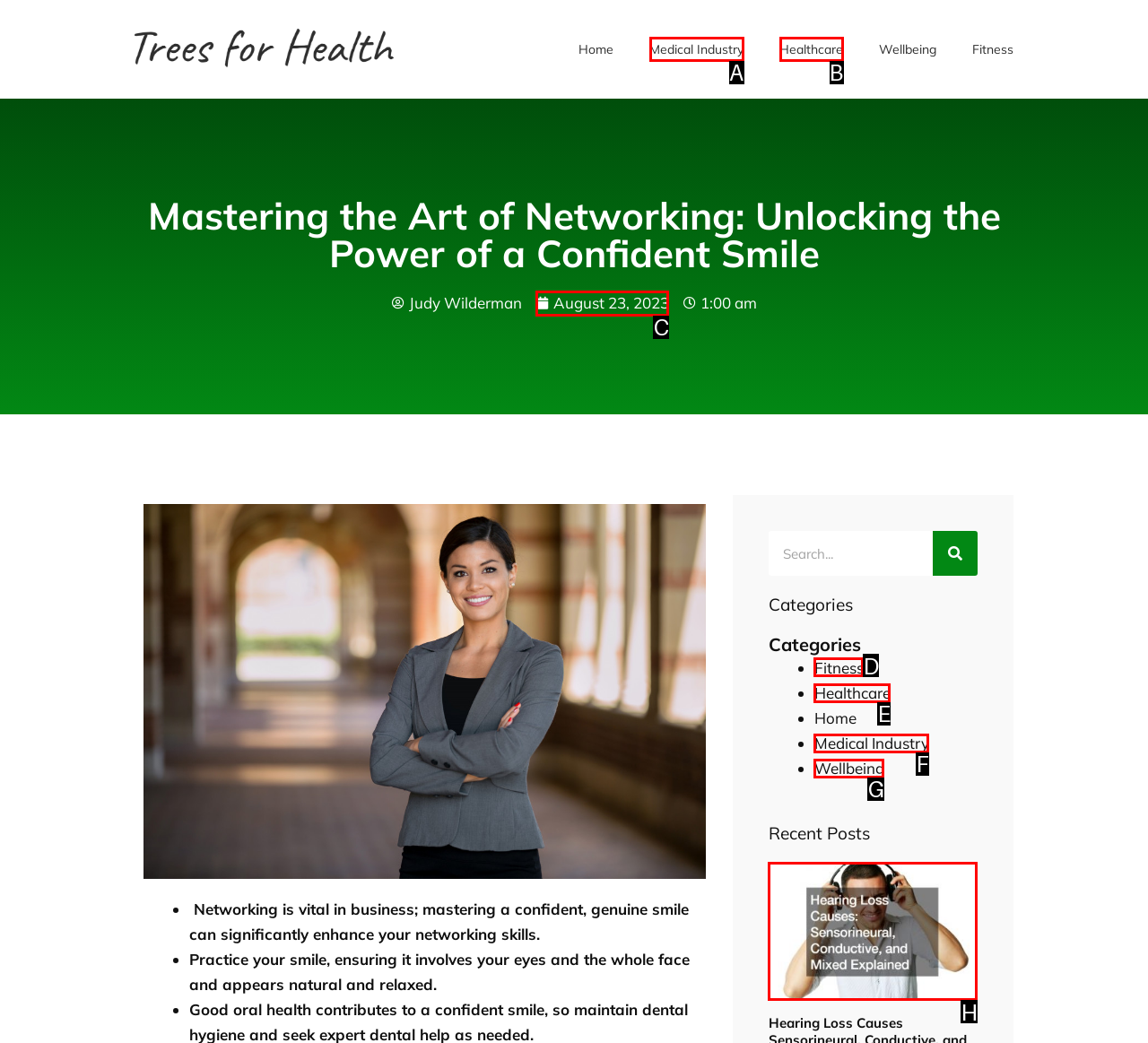Choose the letter that corresponds to the correct button to accomplish the task: Click the 'Fitness' category
Reply with the letter of the correct selection only.

D